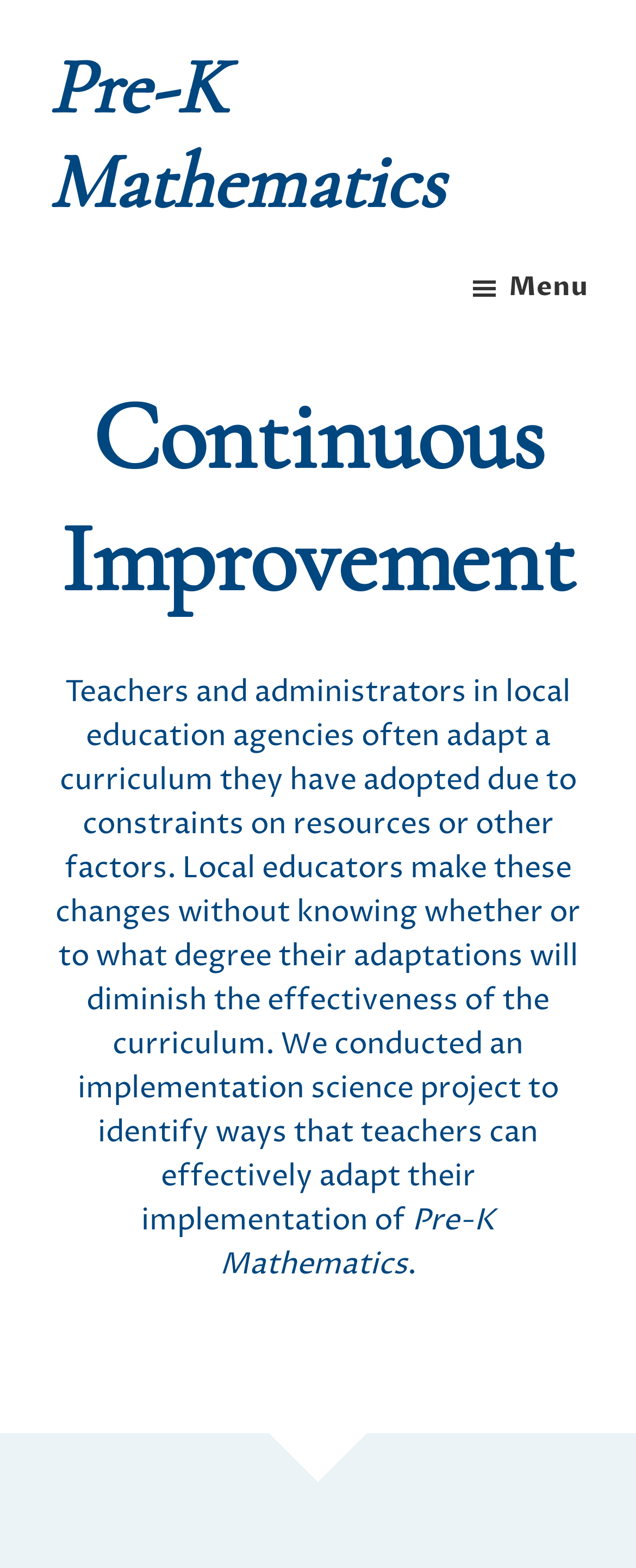Please provide a one-word or phrase answer to the question: 
What is the focus of the implementation science project?

Effective adaptation